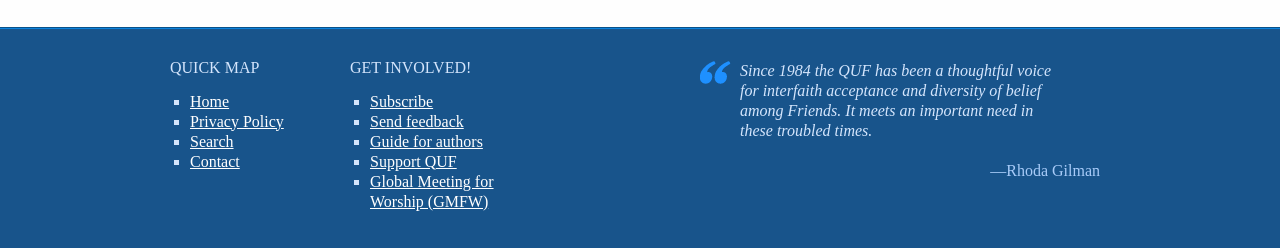Locate the bounding box of the UI element described in the following text: "Global Meeting for Worship (GMFW)".

[0.289, 0.692, 0.398, 0.853]